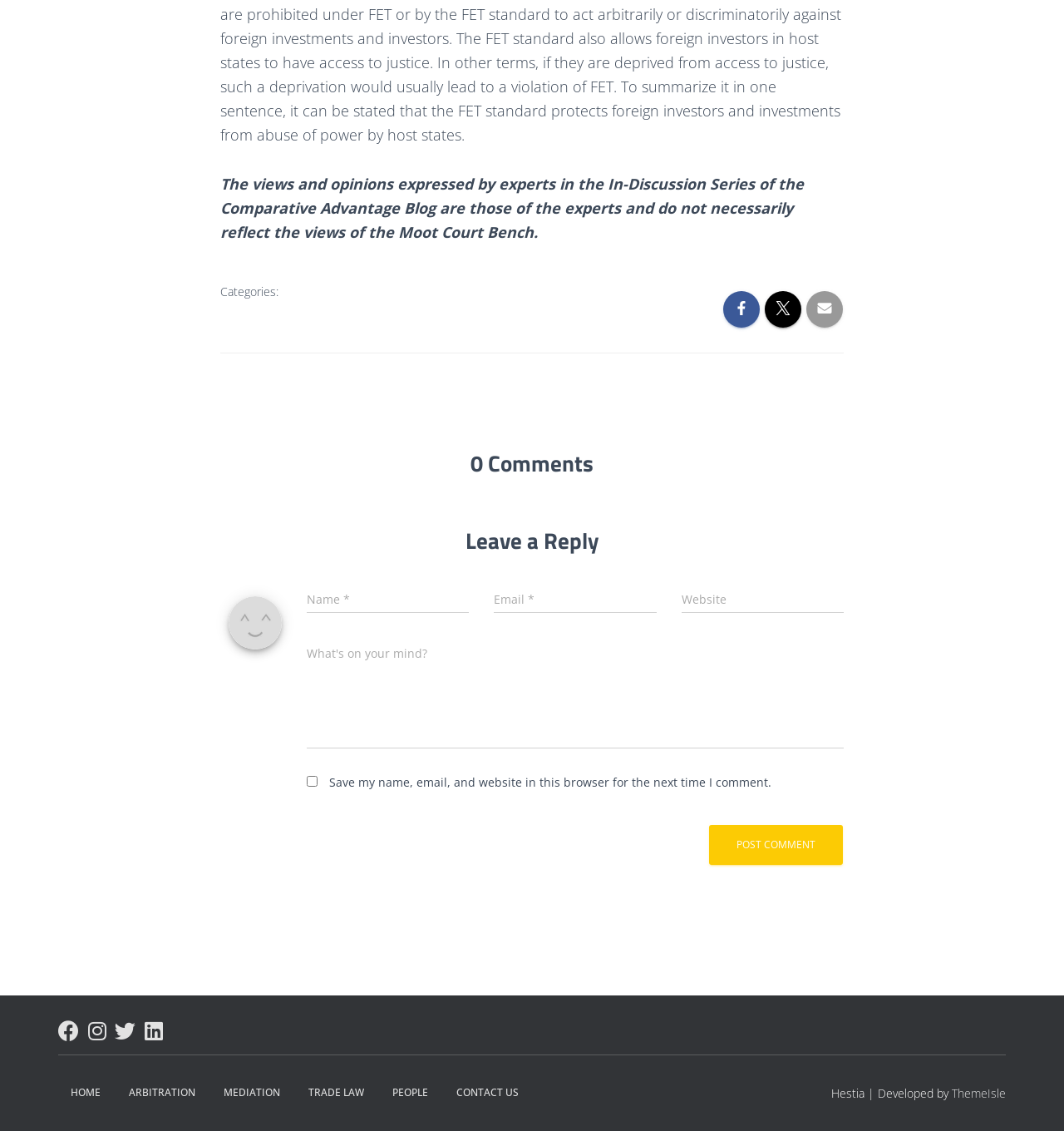Find the bounding box coordinates of the element I should click to carry out the following instruction: "View the privacy policy".

None